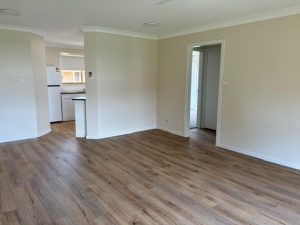Where does the doorway on the right lead to?
Using the information from the image, give a concise answer in one word or a short phrase.

Additional areas of the unit